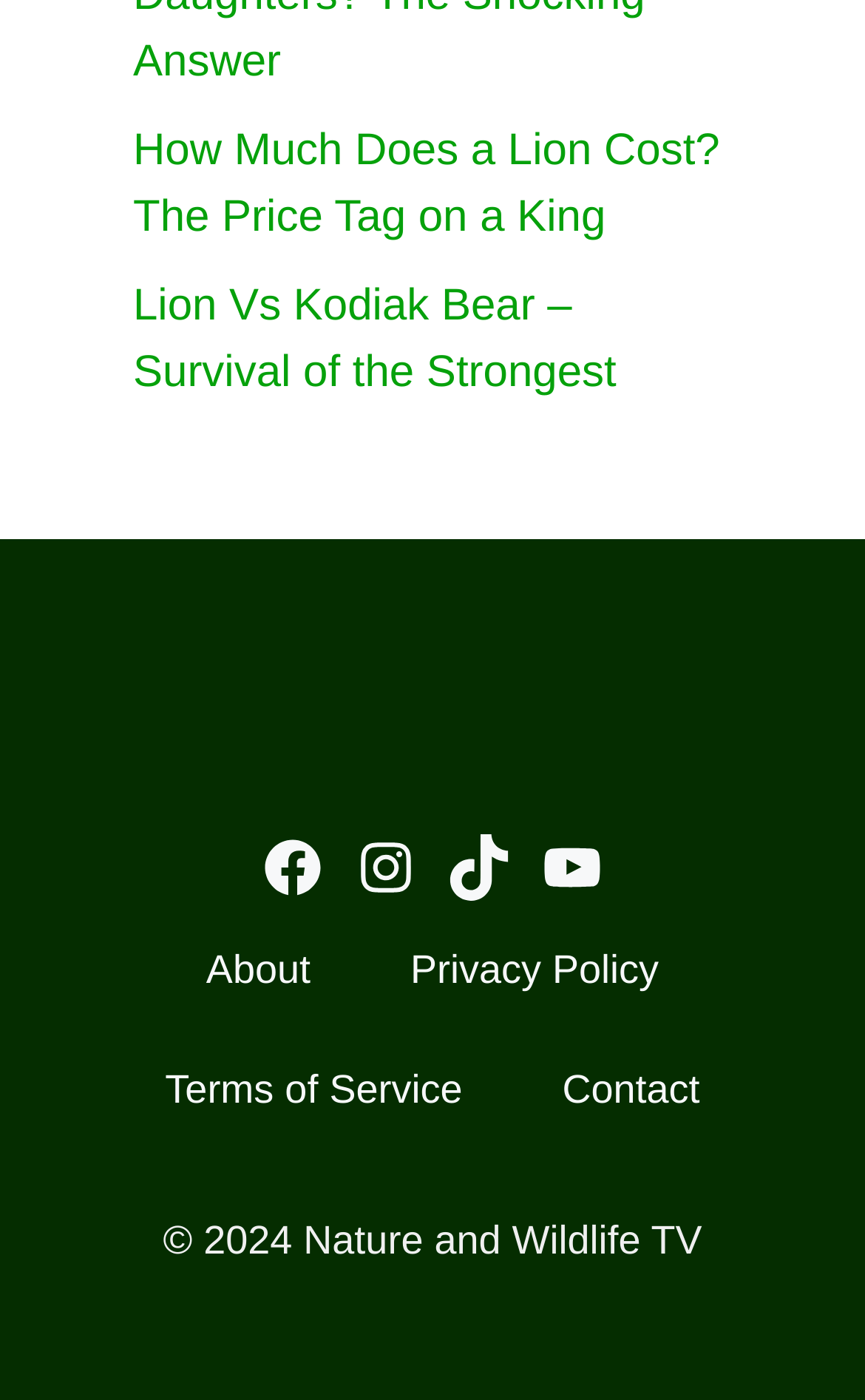Use the details in the image to answer the question thoroughly: 
How many menu items are in the second menu?

I examined the navigation element labeled 'Second Menu' and found that it contains 4 menu items, which are 'About', 'Privacy Policy', 'Terms of Service', and 'Contact'.